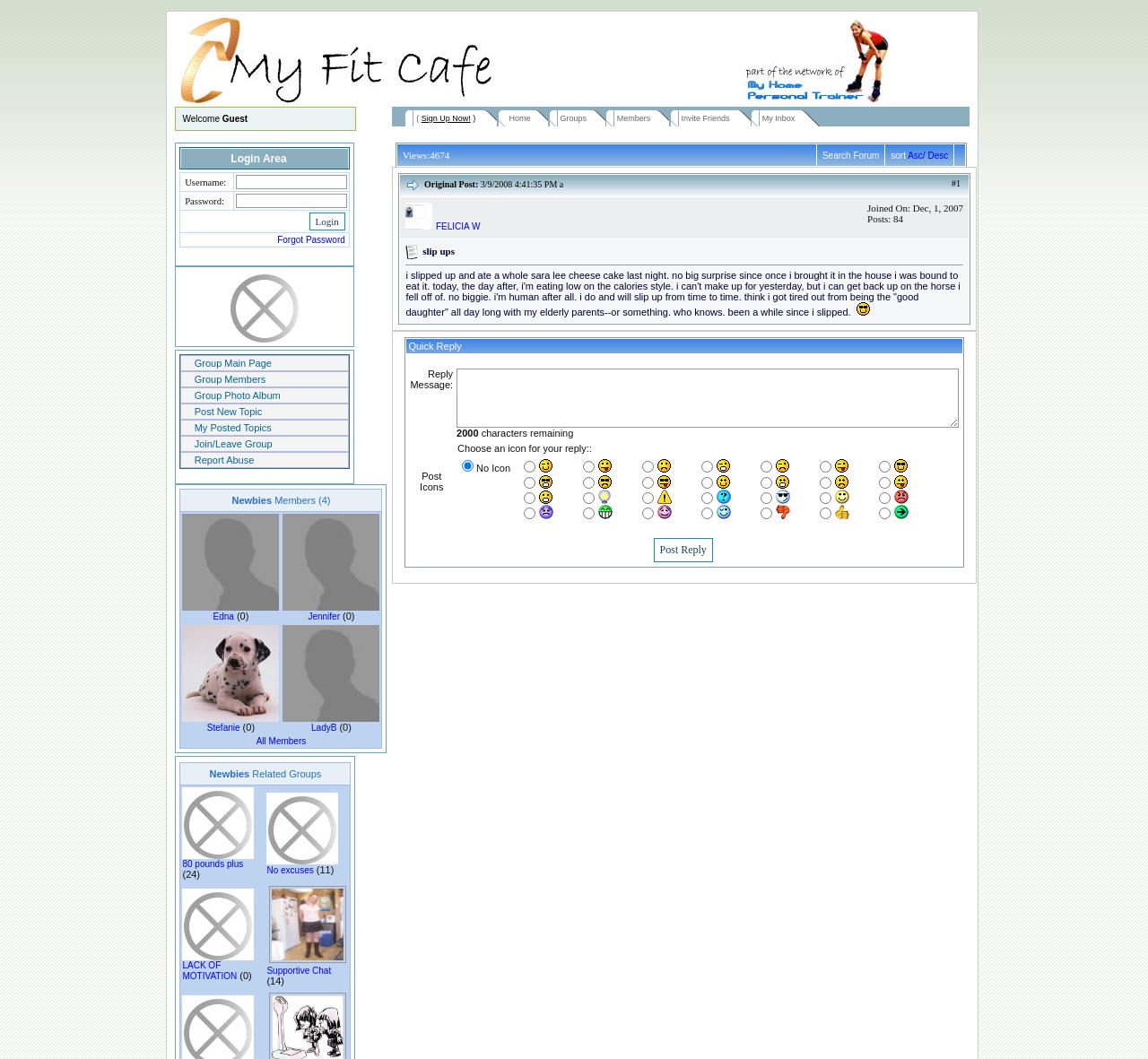Please specify the coordinates of the bounding box for the element that should be clicked to carry out this instruction: "Enter username". The coordinates must be four float numbers between 0 and 1, formatted as [left, top, right, bottom].

[0.206, 0.165, 0.303, 0.179]